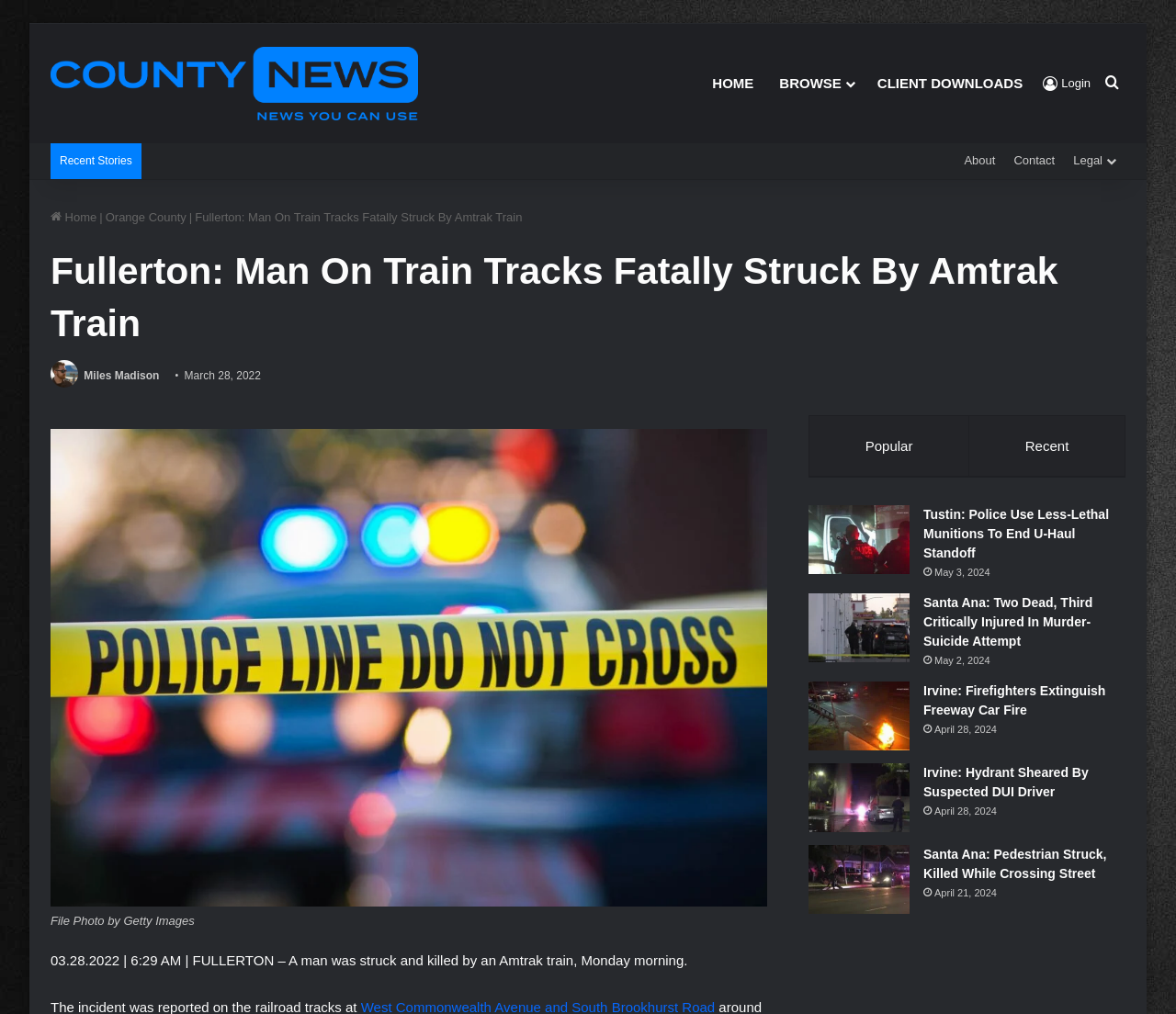Using the description: "alt="Photo of Miles Madison"", identify the bounding box of the corresponding UI element in the screenshot.

[0.043, 0.364, 0.069, 0.377]